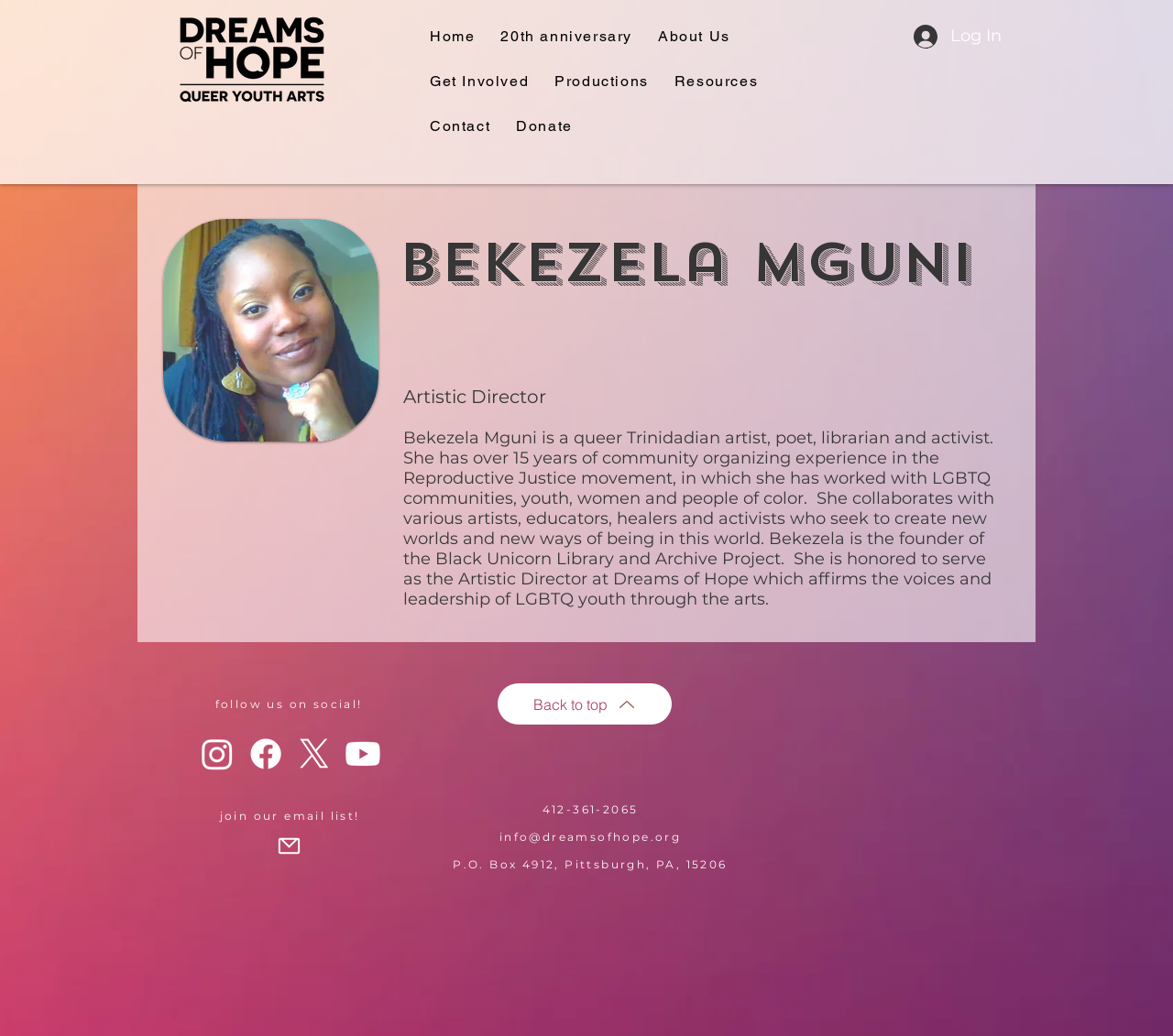Determine the bounding box coordinates for the area you should click to complete the following instruction: "Click 'Continue Reading'".

None